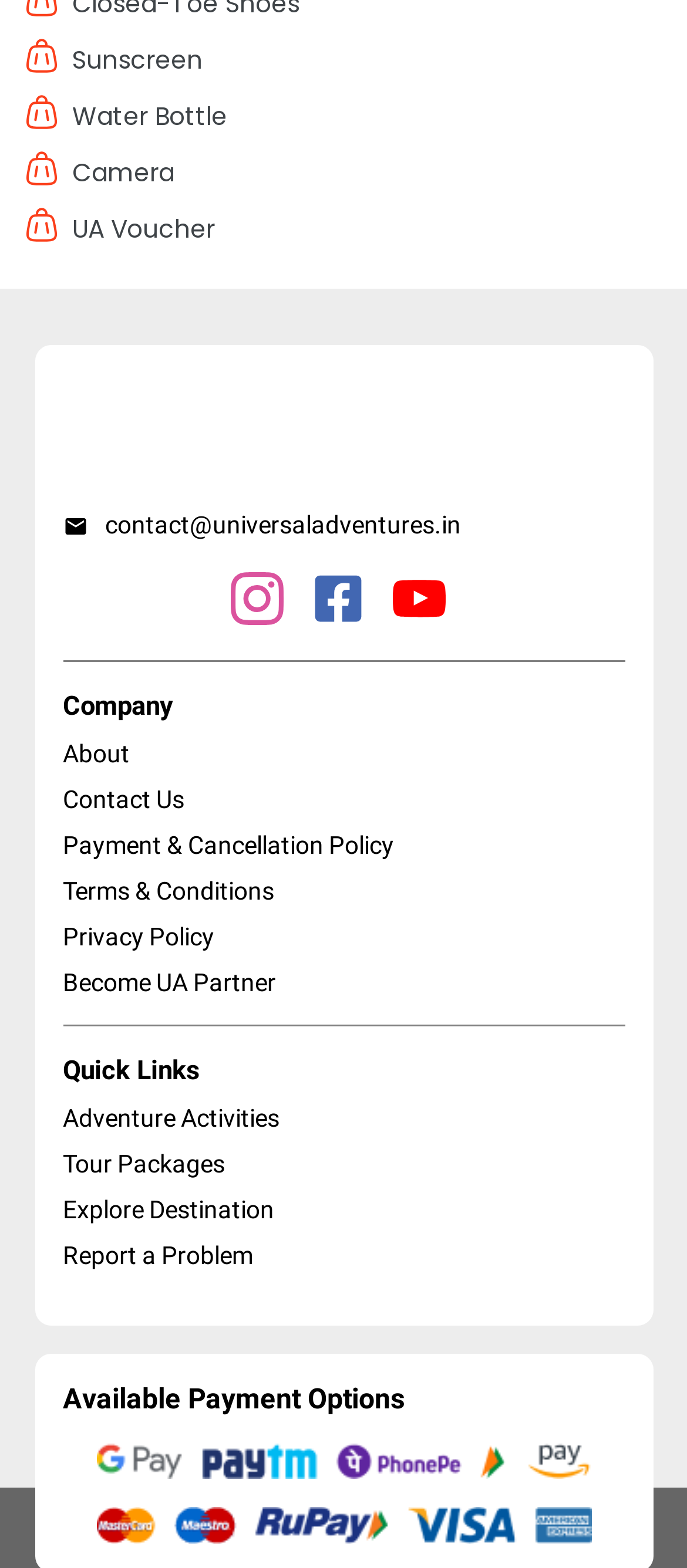Find the bounding box coordinates of the element's region that should be clicked in order to follow the given instruction: "Click the 'UA Voucher' text". The coordinates should consist of four float numbers between 0 and 1, i.e., [left, top, right, bottom].

[0.105, 0.135, 0.313, 0.157]